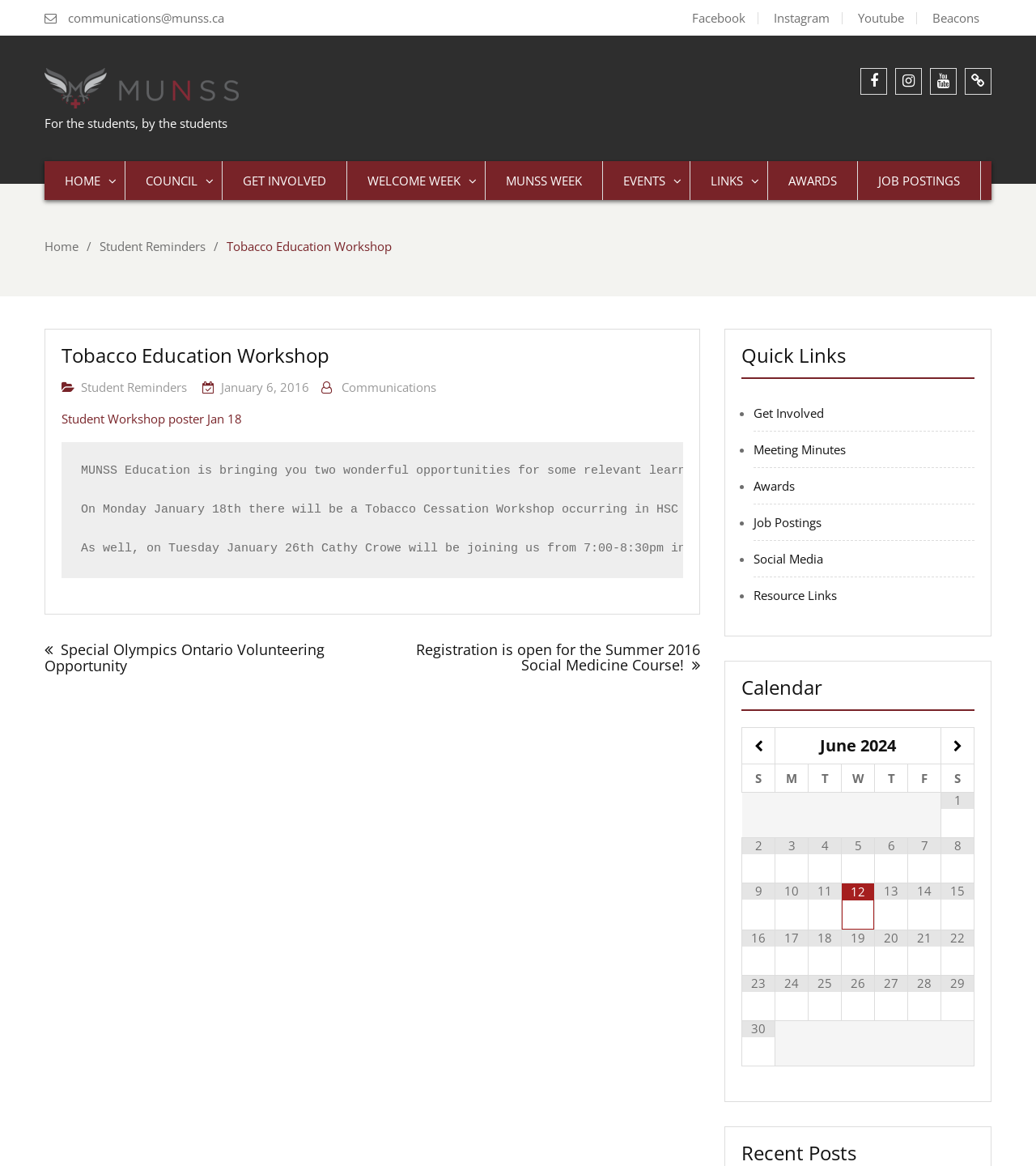Identify the bounding box coordinates of the element that should be clicked to fulfill this task: "View the Quick Links". The coordinates should be provided as four float numbers between 0 and 1, i.e., [left, top, right, bottom].

[0.716, 0.297, 0.941, 0.325]